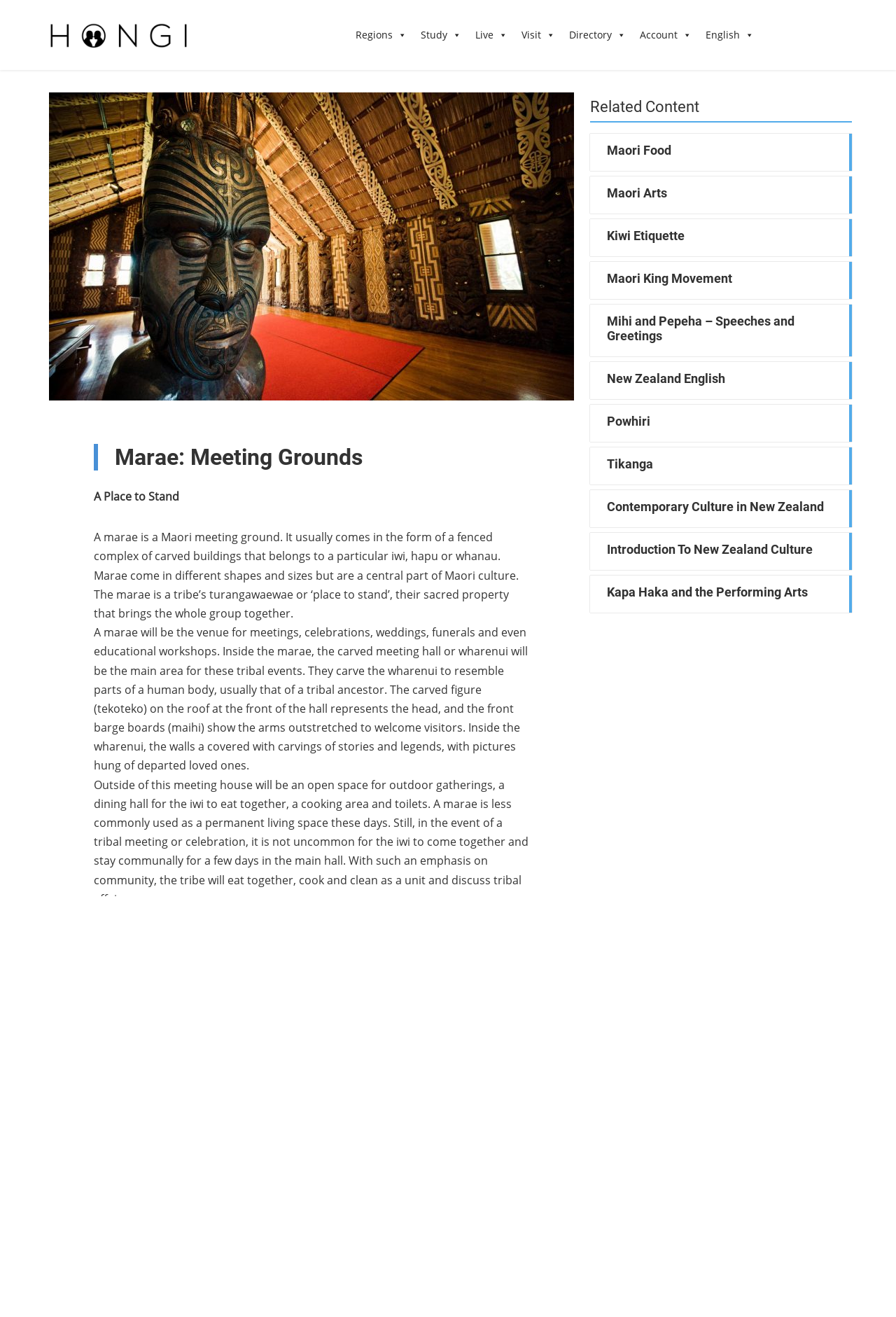What is the purpose of a wharenui?
Can you offer a detailed and complete answer to this question?

The wharenui is the main area for tribal events, such as meetings, celebrations, weddings, funerals, and educational workshops. It is a carved meeting hall that resembles parts of a human body, usually that of a tribal ancestor.